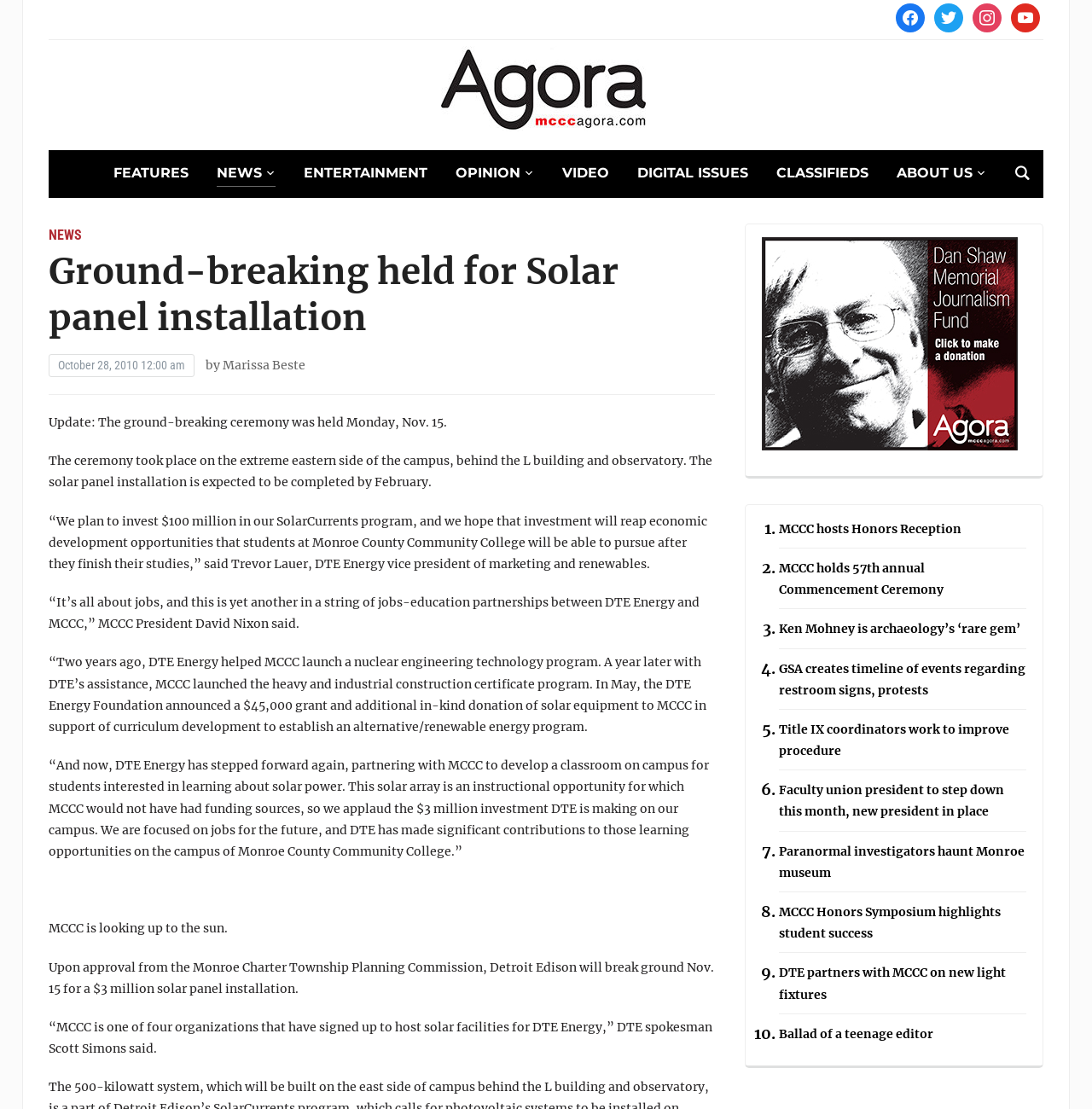Find the bounding box coordinates of the element to click in order to complete this instruction: "Search for something". The bounding box coordinates must be four float numbers between 0 and 1, denoted as [left, top, right, bottom].

[0.921, 0.141, 0.952, 0.172]